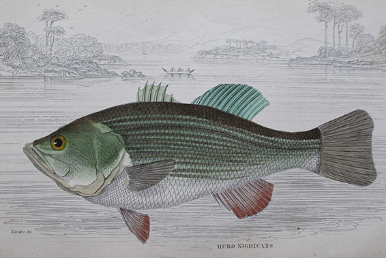What is the purpose of the illustration?
Respond to the question with a well-detailed and thorough answer.

The illustration is both artistic and scientific, emphasizing the intricate details of the fish's anatomy, which suggests that the purpose of the illustration is to showcase the fish's features in a visually appealing and informative way.